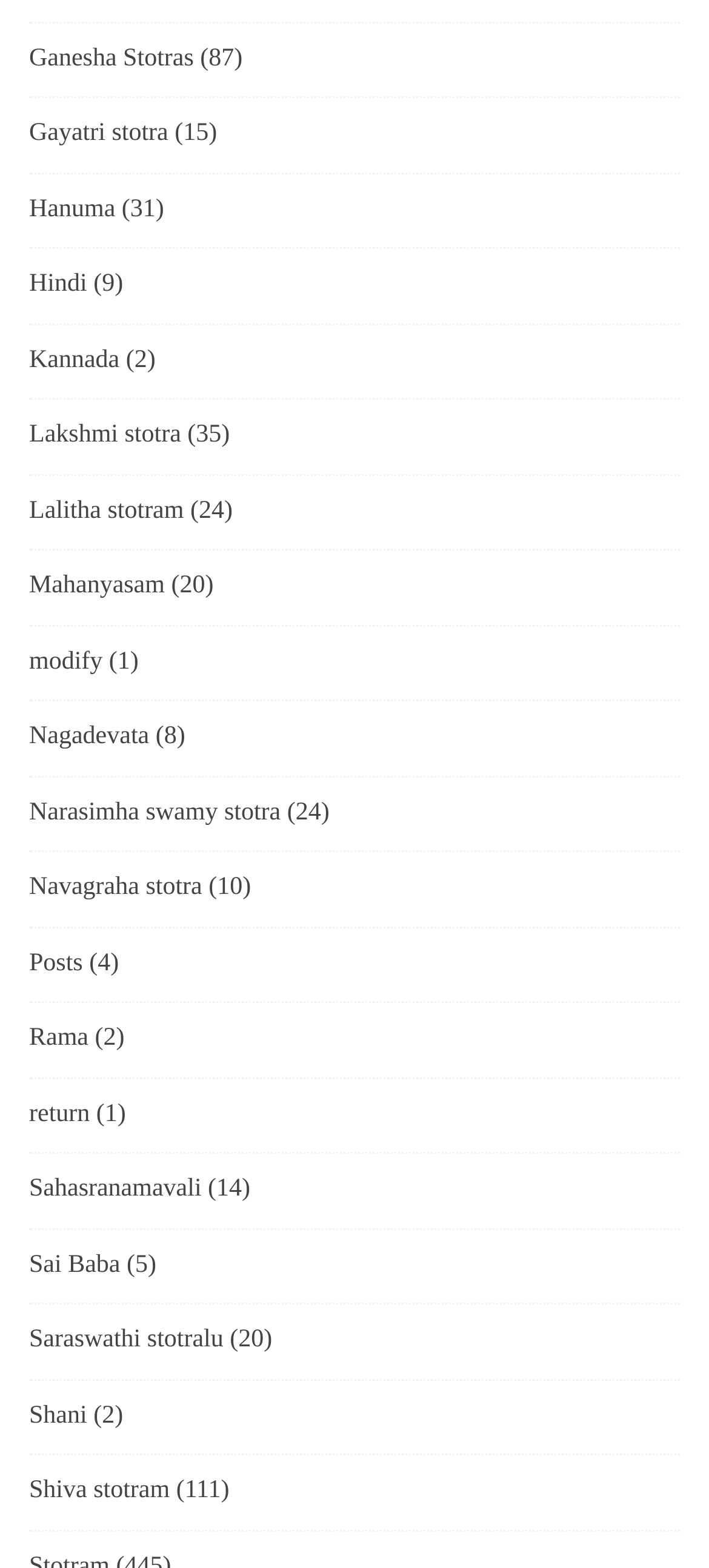How many stotras are listed under Hindi?
Provide a detailed and extensive answer to the question.

I found a link element with the text 'Hindi' and a corresponding static text element with the text '(9)'. This suggests that there are 9 stotras listed under Hindi.